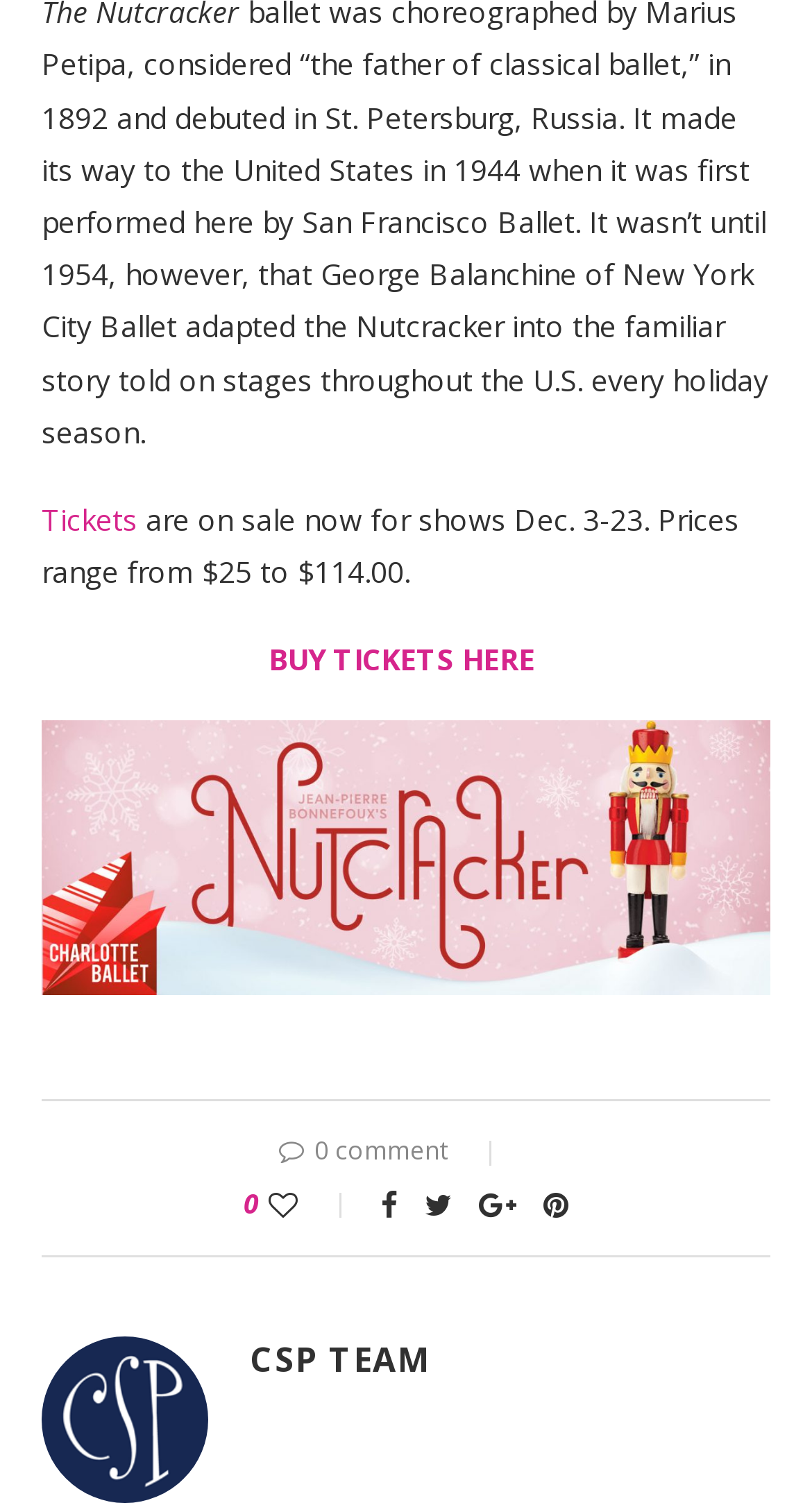Where can I buy tickets?
Give a detailed and exhaustive answer to the question.

The link to buy tickets can be found in the link element with the text 'BUY TICKETS HERE'.